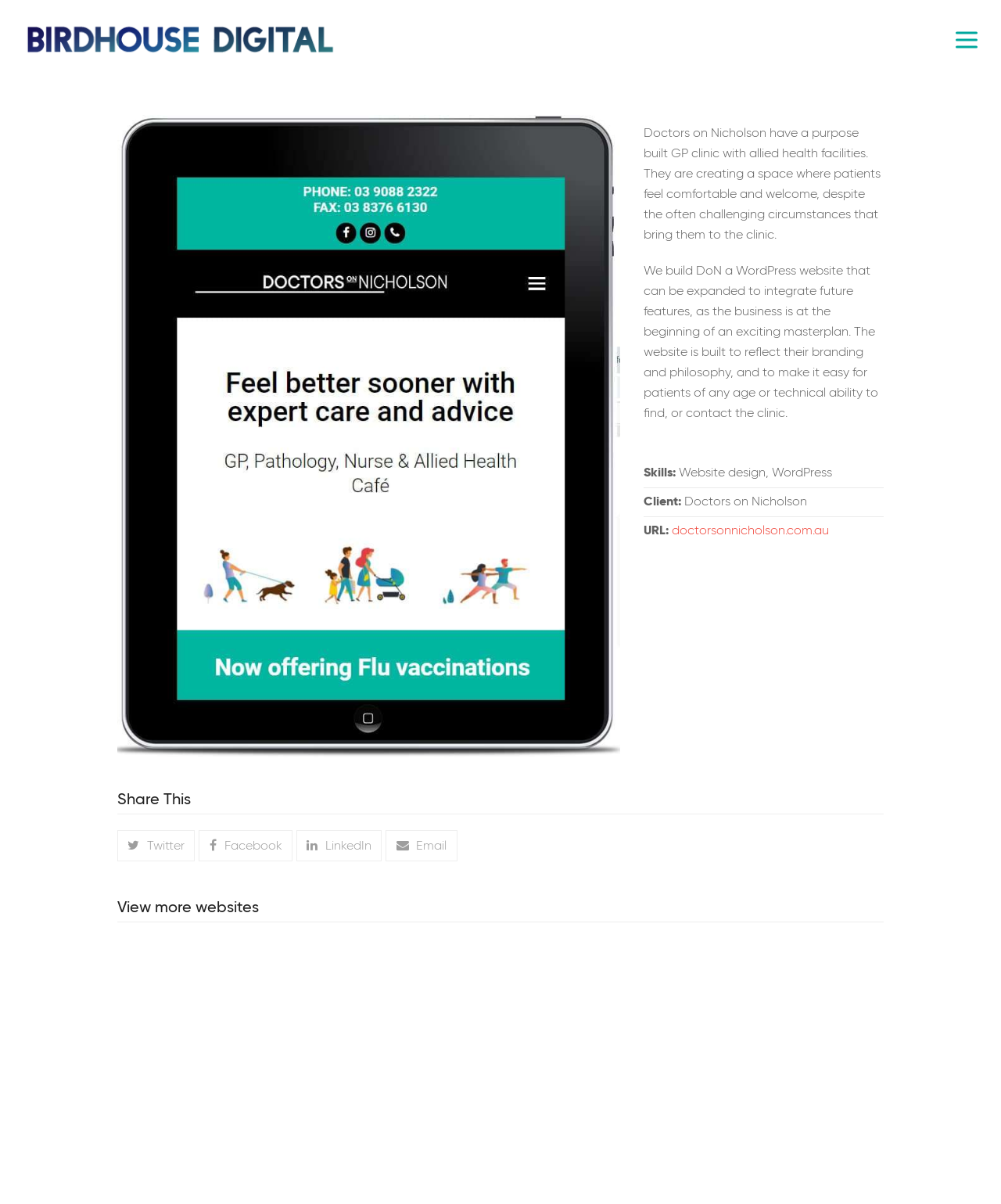What is the website built on?
Using the image, answer in one word or phrase.

WordPress